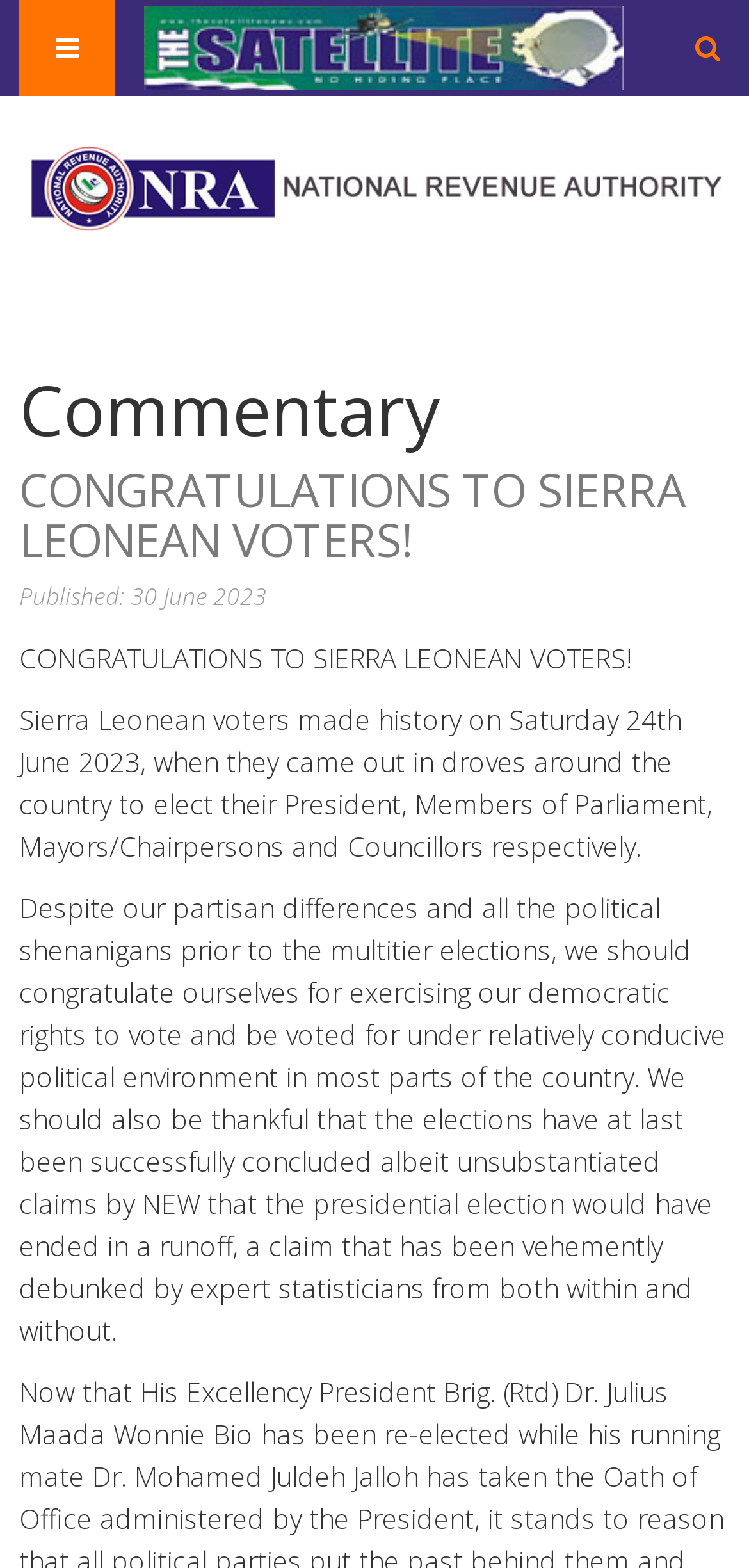From the given element description: "input value="Search..." name="searchword" value="Search..."", find the bounding box for the UI element. Provide the coordinates as four float numbers between 0 and 1, in the order [left, top, right, bottom].

[0.41, 0.012, 0.974, 0.049]